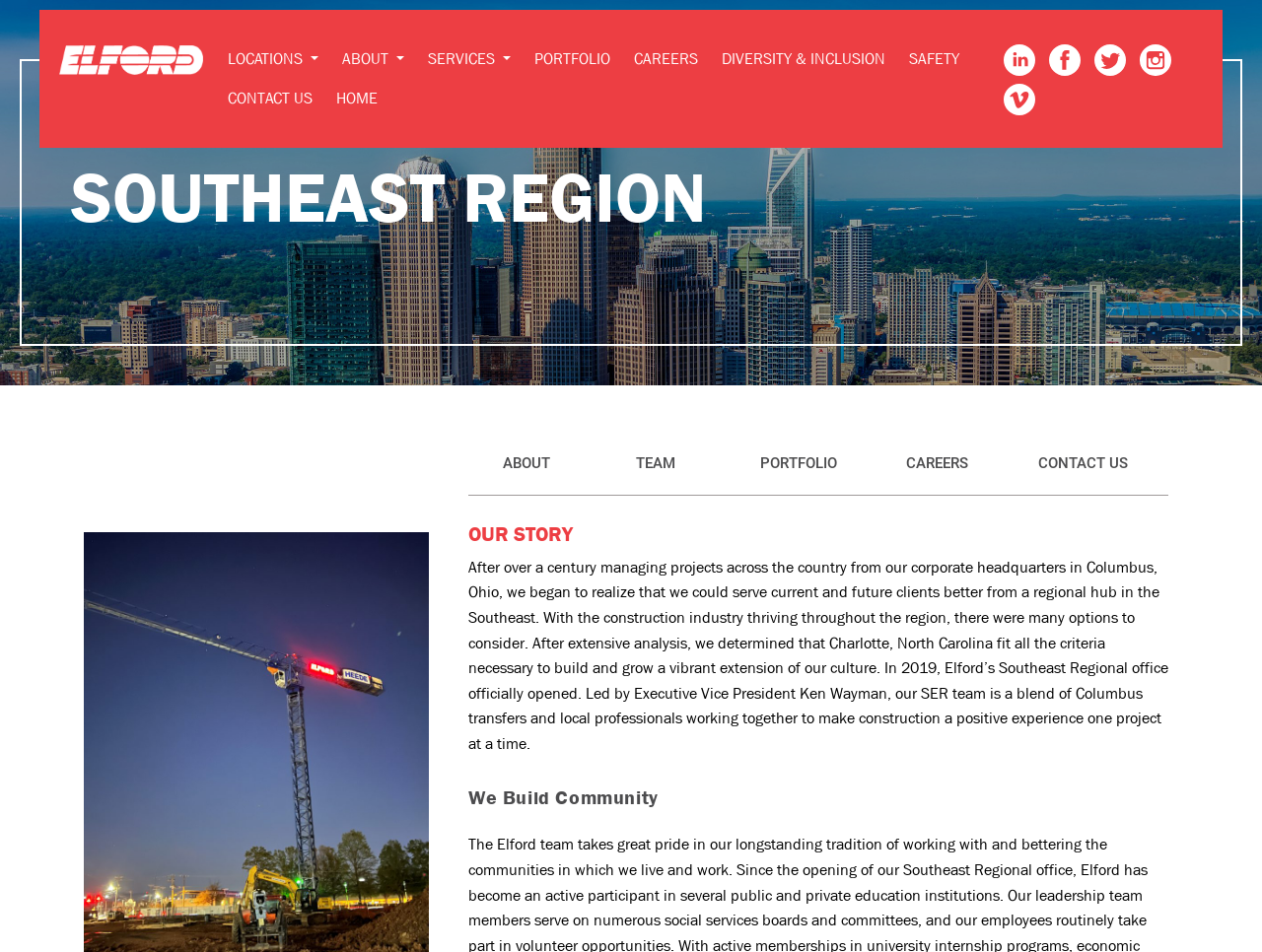How many social media links are there at the bottom of the webpage?
Based on the screenshot, provide your answer in one word or phrase.

4